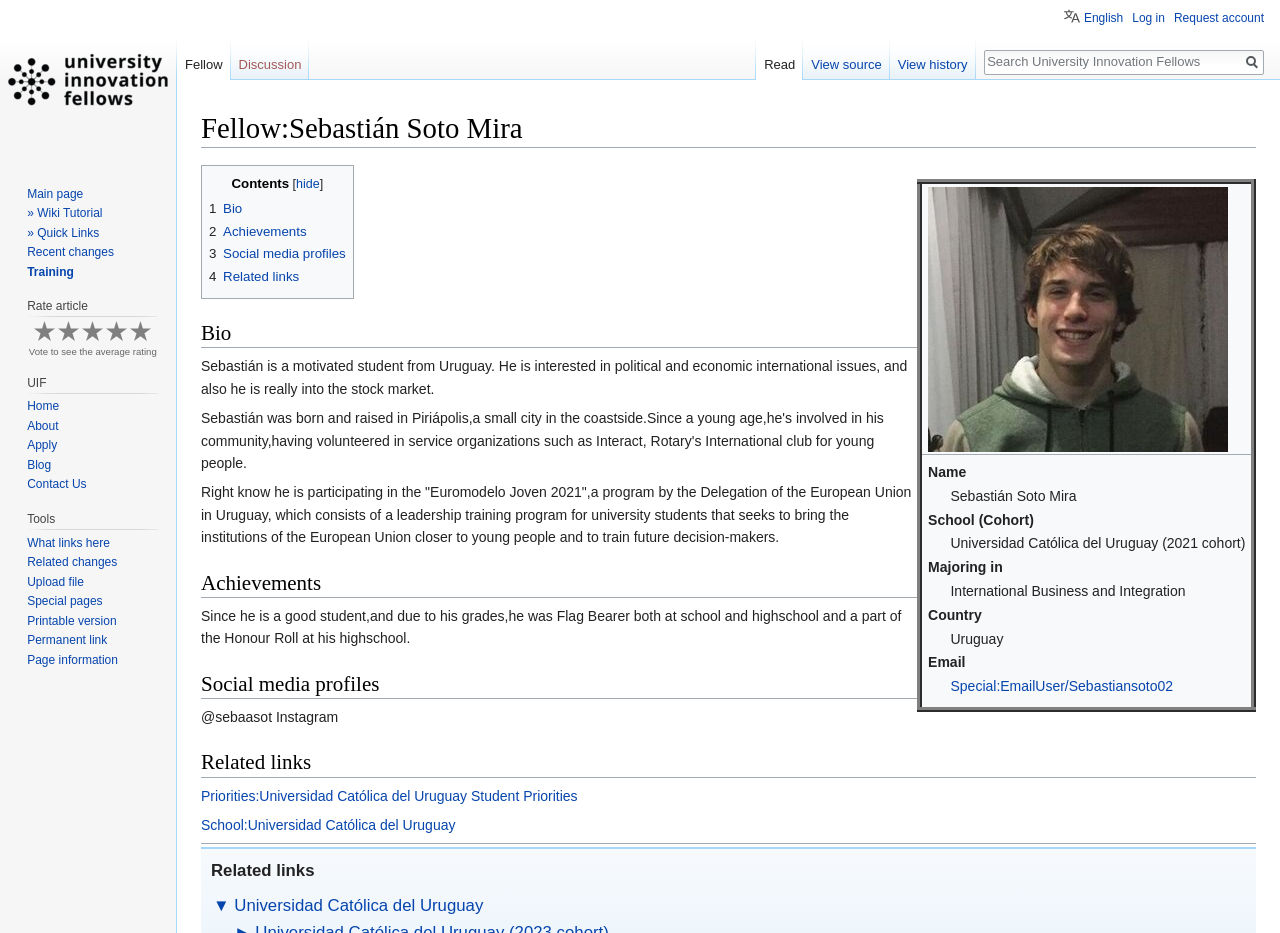Generate a thorough caption detailing the webpage content.

This webpage is about a University Innovation Fellow named Sebastián Soto Mira. At the top of the page, there is a heading with his name, followed by two links to jump to navigation and search. Below this, there is a table with a profile picture of Sebastián on the left and his details on the right, including his name, school, major, country, and email.

To the right of the profile picture, there is a description list with terms and details about Sebastián, including his school, cohort, major, country, and email. Below this, there are four links to different sections of the page: Bio, Achievements, Social media profiles, and Related links.

The Bio section has two paragraphs of text describing Sebastián's interests and participation in a leadership training program. The Achievements section has a paragraph of text describing his academic achievements. The Social media profiles section has a single line of text with his Instagram handle. The Related links section has two links to related pages.

On the left side of the page, there are several navigation menus, including Personal tools, Namespaces, Views, and Navigation. These menus have various links to other pages and functions, such as logging in, requesting an account, and viewing the page's history.

At the top right of the page, there is a search bar with a button to search. Below this, there is a link to visit the main page.